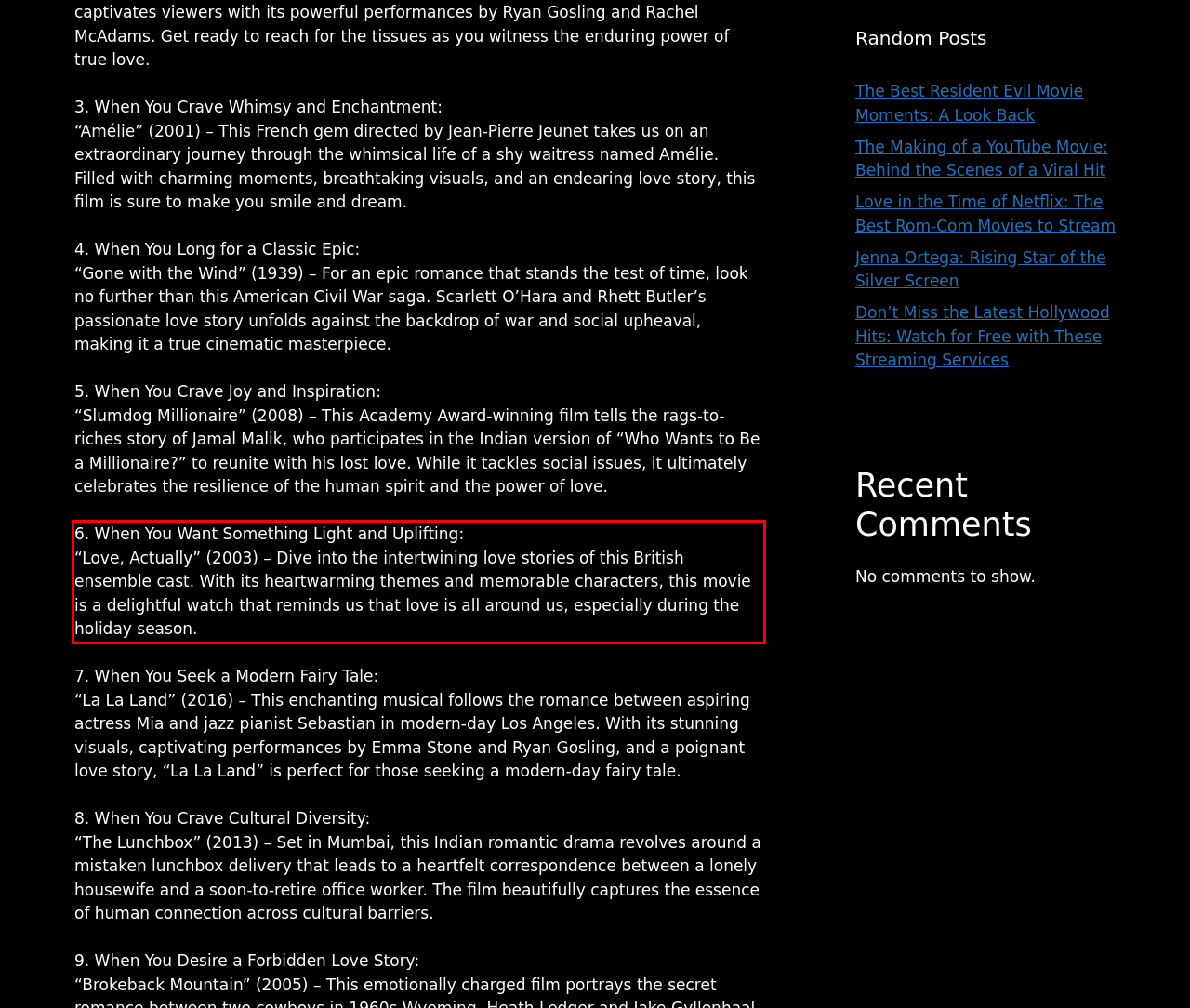The screenshot provided shows a webpage with a red bounding box. Apply OCR to the text within this red bounding box and provide the extracted content.

6. When You Want Something Light and Uplifting: “Love, Actually” (2003) – Dive into the intertwining love stories of this British ensemble cast. With its heartwarming themes and memorable characters, this movie is a delightful watch that reminds us that love is all around us, especially during the holiday season.